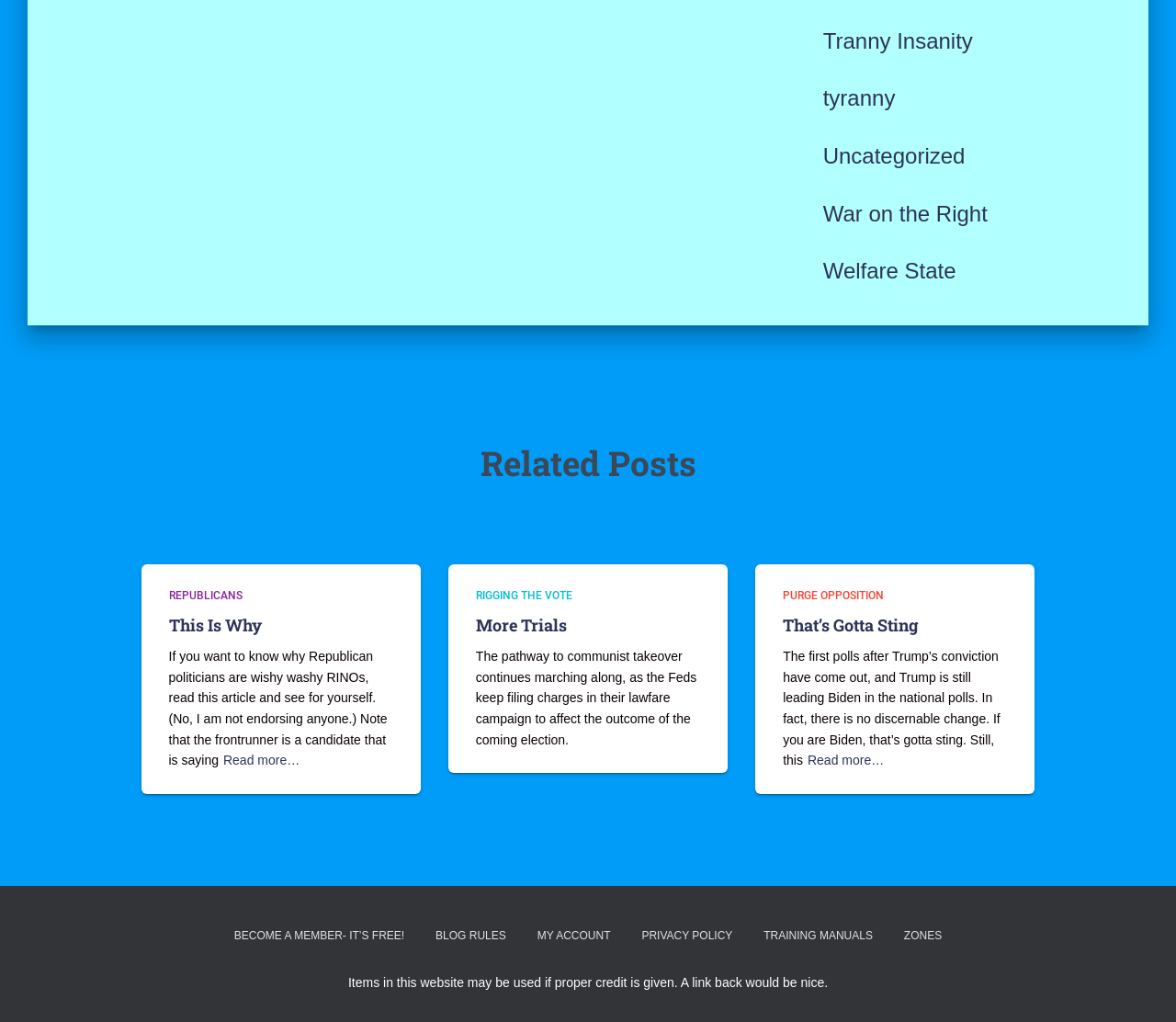Using the provided element description: "Zones", determine the bounding box coordinates of the corresponding UI element in the screenshot.

[0.757, 0.894, 0.813, 0.938]